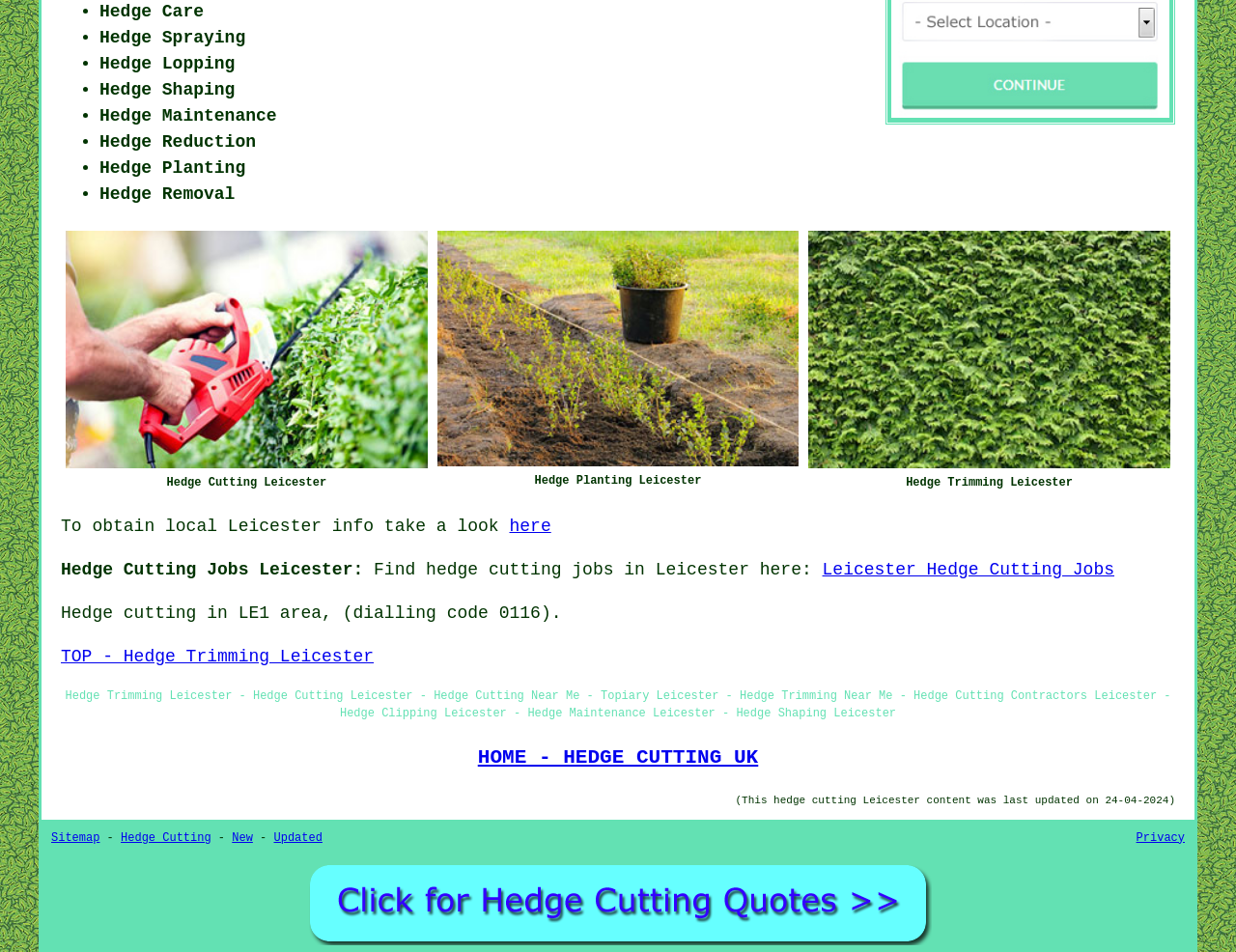Given the element description "Hedge Cutting", identify the bounding box of the corresponding UI element.

[0.098, 0.873, 0.171, 0.887]